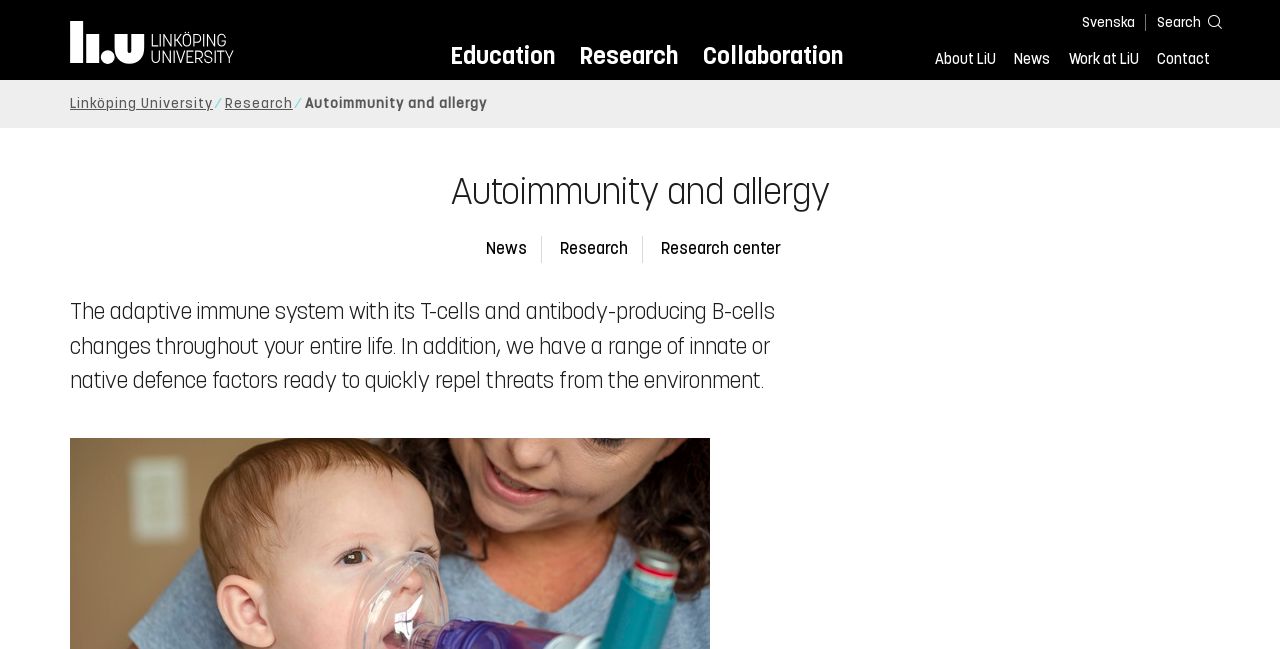What is the current page about?
Refer to the image and provide a detailed answer to the question.

I found the answer by looking at the static text element 'Autoimmunity and allergy' in the breadcrumb trail navigation section, and also the heading 'Autoimmunity and allergy' which suggests that the current page is about this topic.